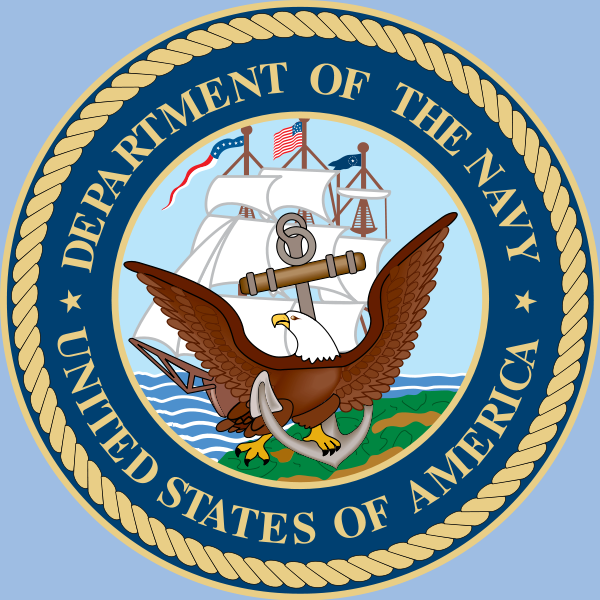What is written on the rope-like border?
Using the visual information from the image, give a one-word or short-phrase answer.

UNITED STATES OF AMERICA and DEPARTMENT OF THE NAVY